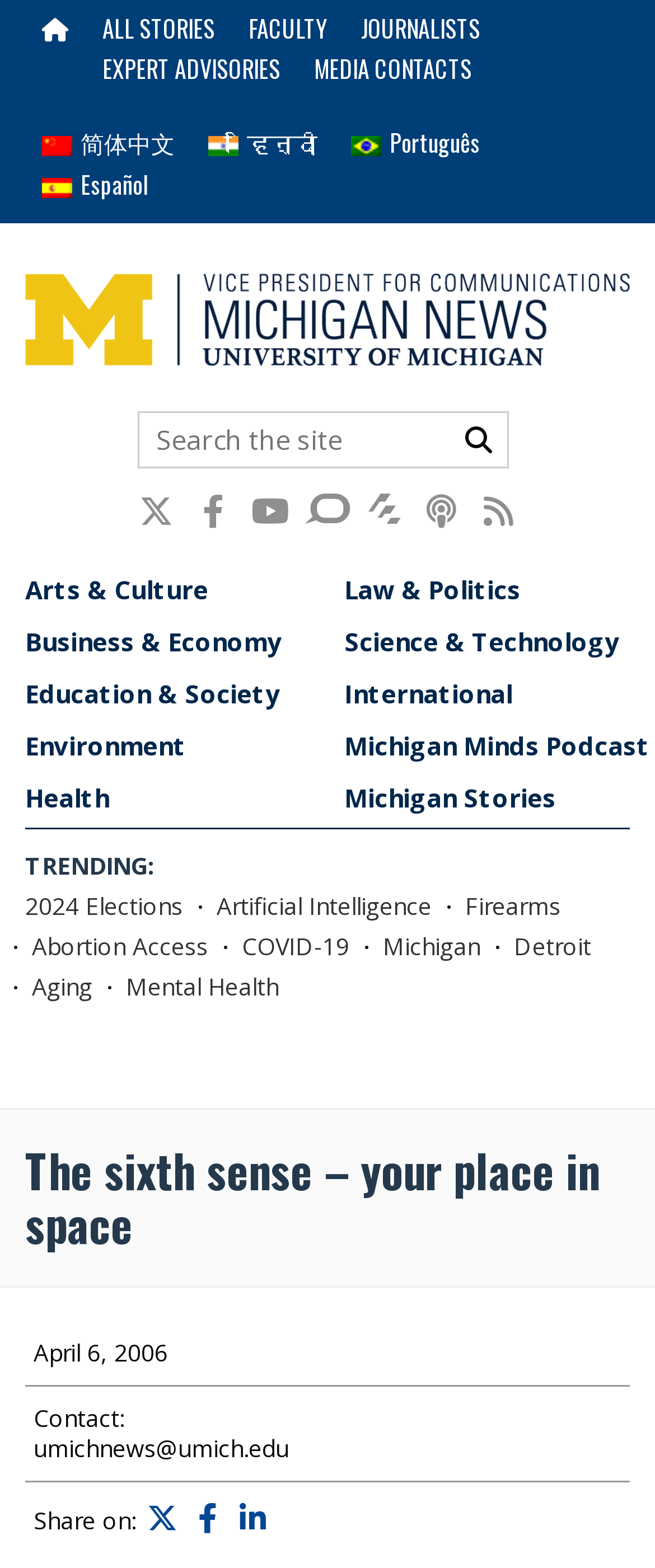Please specify the bounding box coordinates in the format (top-left x, top-left y, bottom-right x, bottom-right y), with values ranging from 0 to 1. Identify the bounding box for the UI component described as follows: 简体中文

[0.064, 0.079, 0.267, 0.102]